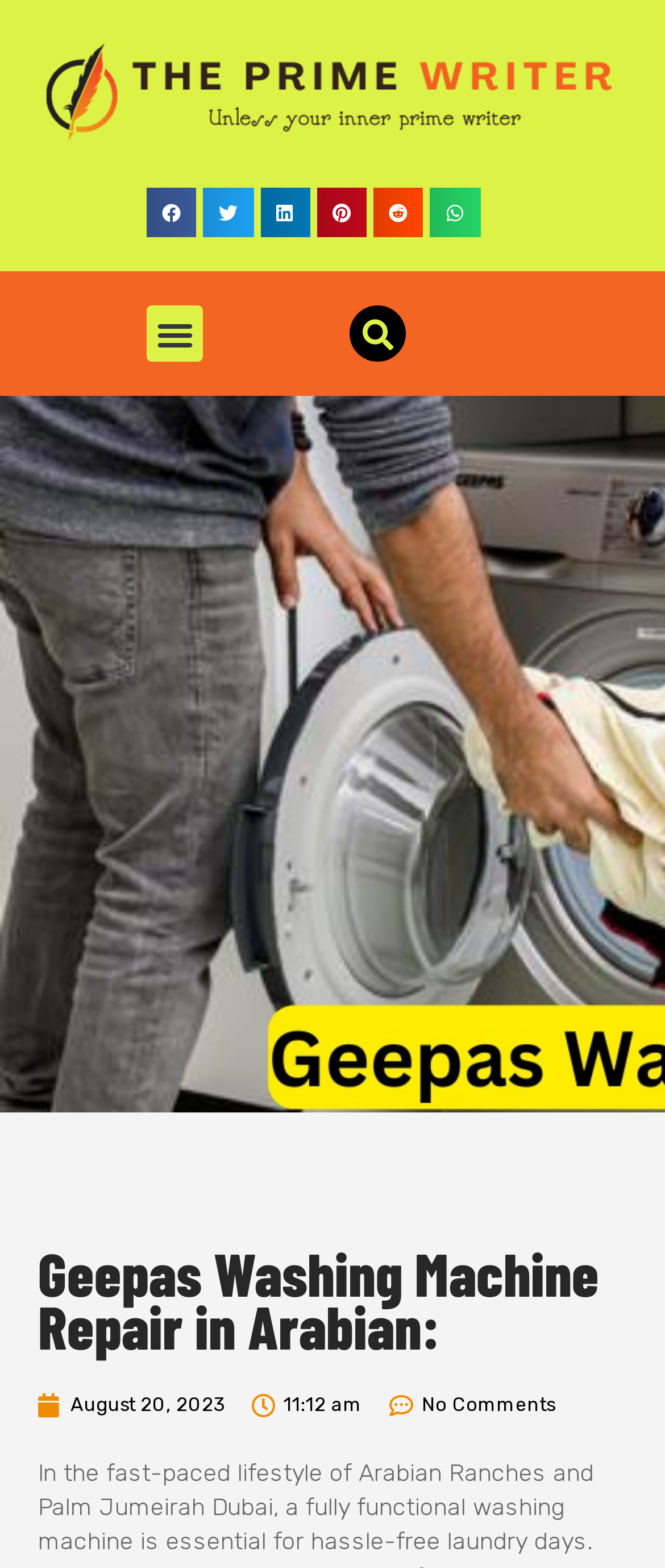Kindly respond to the following question with a single word or a brief phrase: 
What is the time mentioned on the webpage?

11:12 am